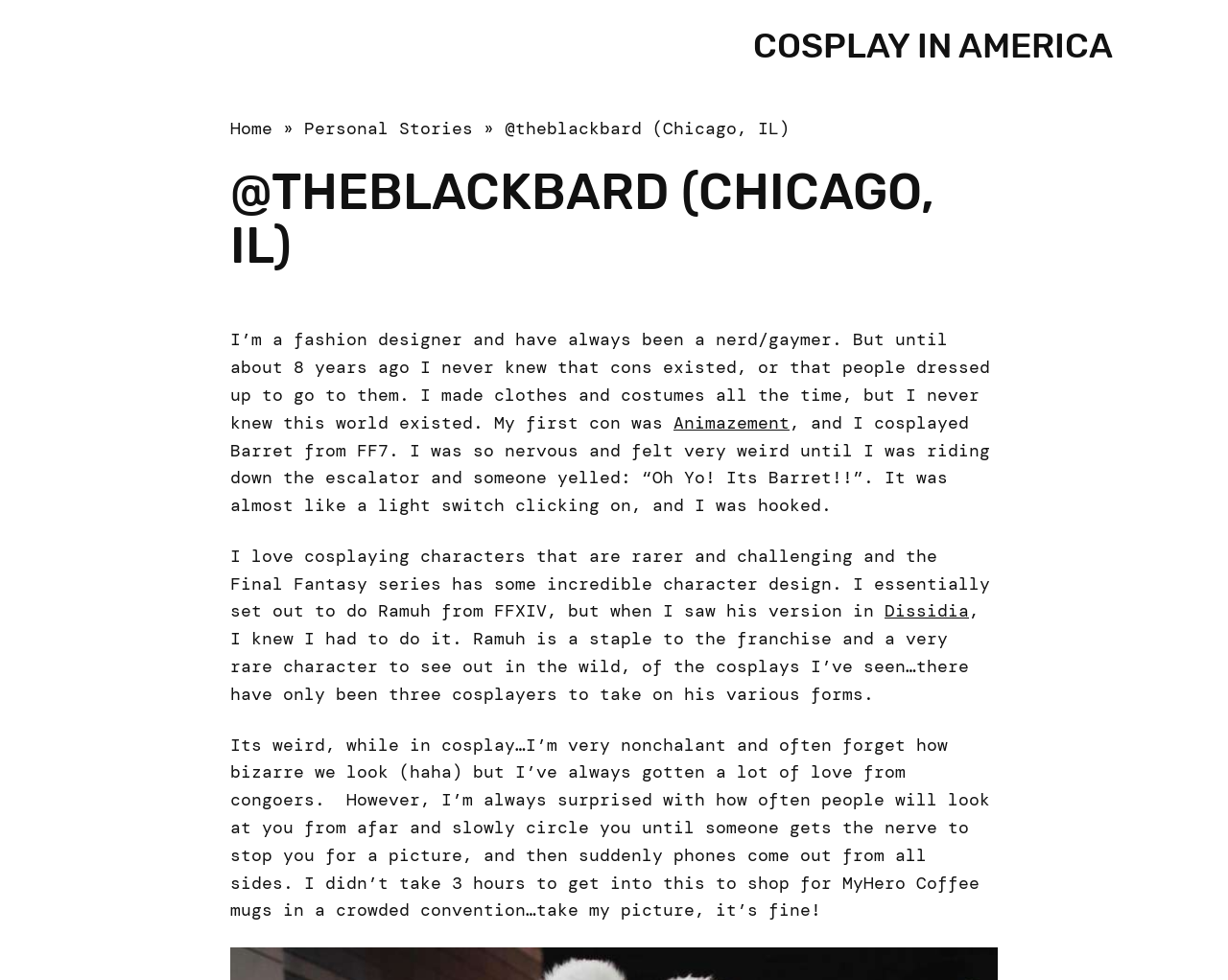Find and provide the bounding box coordinates for the UI element described with: "Maths Formulas".

None